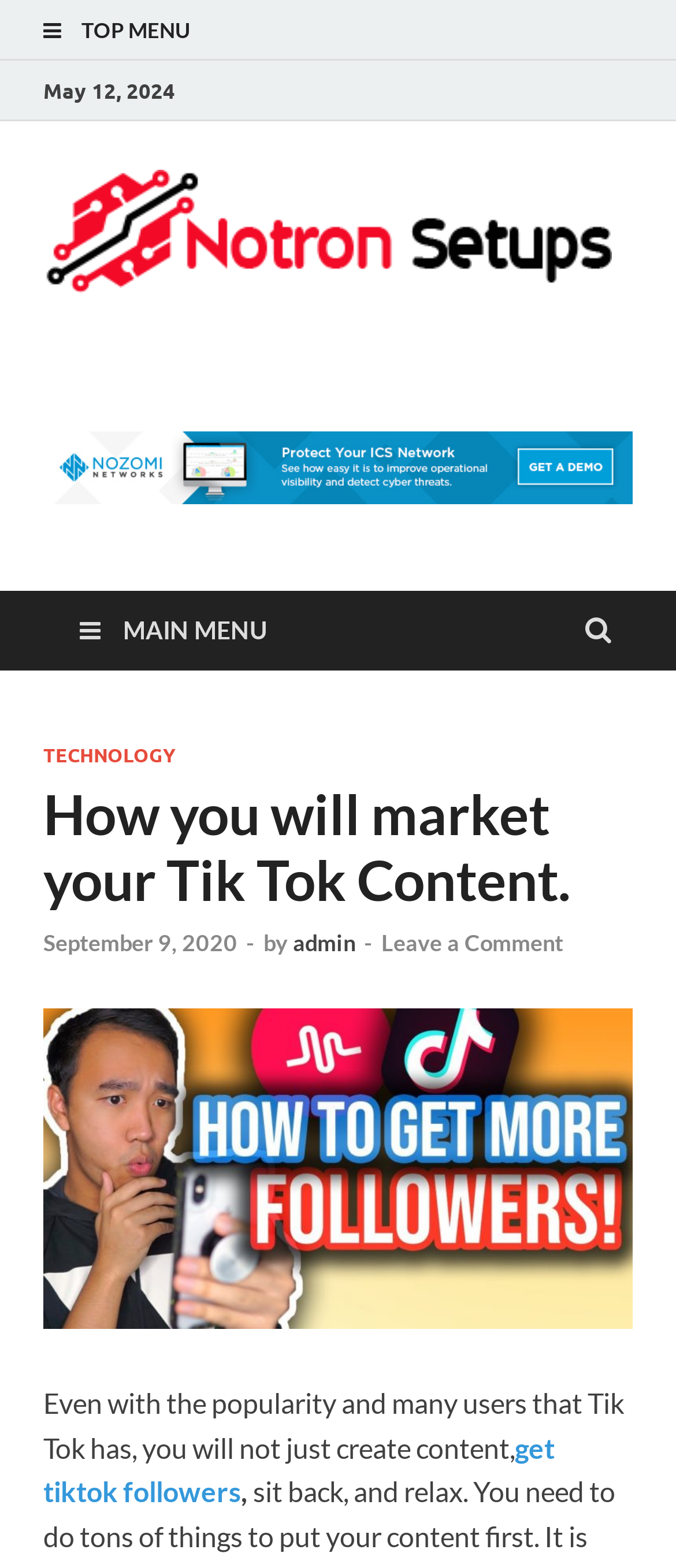Offer a comprehensive description of the webpage’s content and structure.

The webpage appears to be a blog post titled "How you will market your Tik Tok Content" on a website called "Notron Set Up". At the top left corner, there is a link to the "TOP MENU" and a date "May 12, 2024" is displayed nearby. Below the date, the website's title "Notron Set Up" is written in a larger font, accompanied by an image of the same name.

On the top right side, there is a link to "MAIN MENU" and a complementary section that spans across the top of the page. Below this section, there is a header that contains several links, including "TECHNOLOGY", a heading that repeats the title of the blog post, a link to a date "September 9, 2020", and a section that displays the author's name "admin" and a link to "Leave a Comment".

The main content of the blog post starts below the header, with a paragraph of text that begins with "Even with the popularity and many users that Tik Tok has, you will not just create content...". Within this paragraph, there is a link to "get tiktok followers". The text is positioned near the center of the page, with a significant amount of whitespace above and below it.